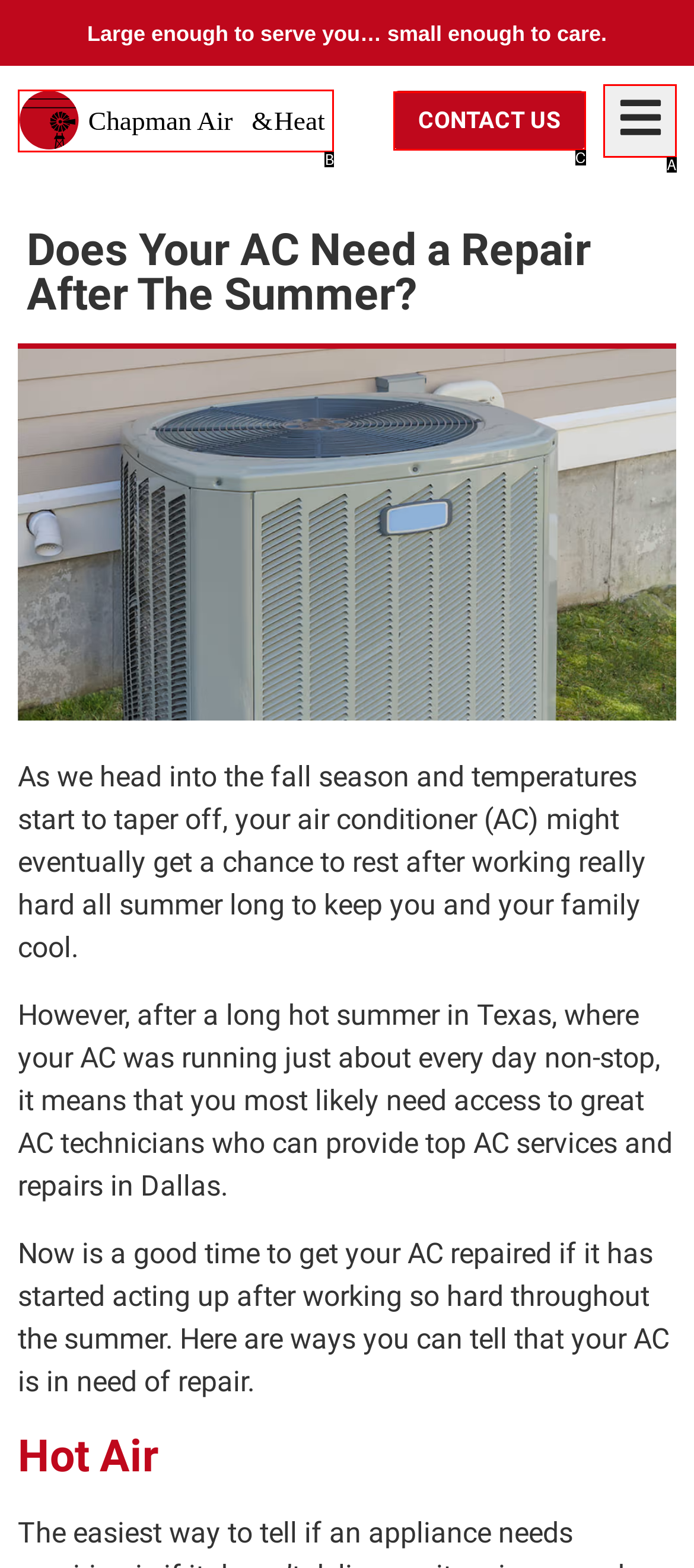Determine which HTML element fits the description: General. Answer with the letter corresponding to the correct choice.

None